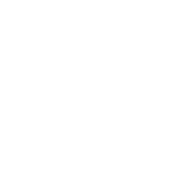What is the expected content of the images in the slider?
From the image, respond using a single word or phrase.

Team members or related visuals